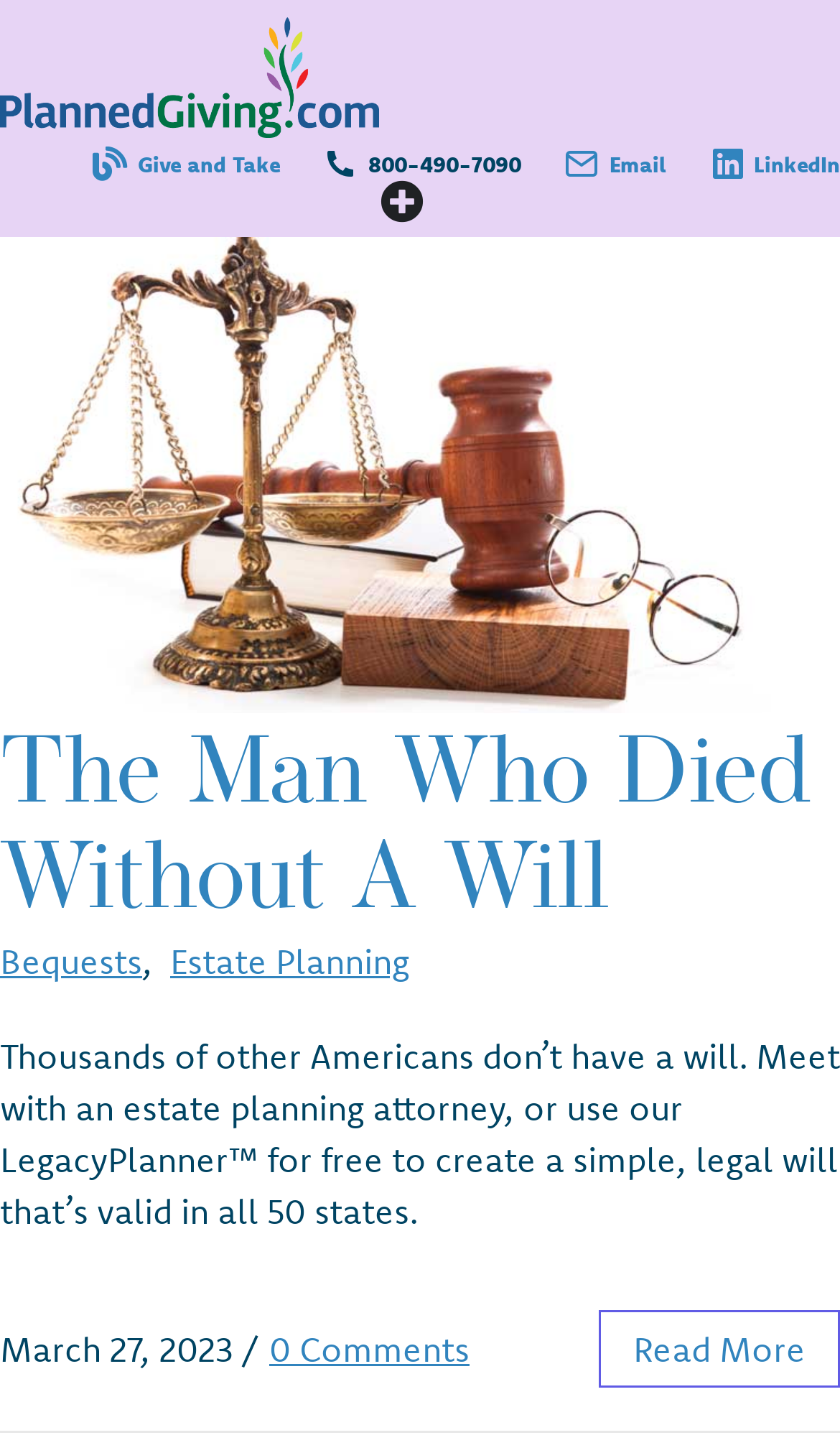Using details from the image, please answer the following question comprehensively:
What is the phone number to contact?

I found the phone number by looking at the top section of the webpage, where I saw a static text element with the phone number '800-490-7090'.